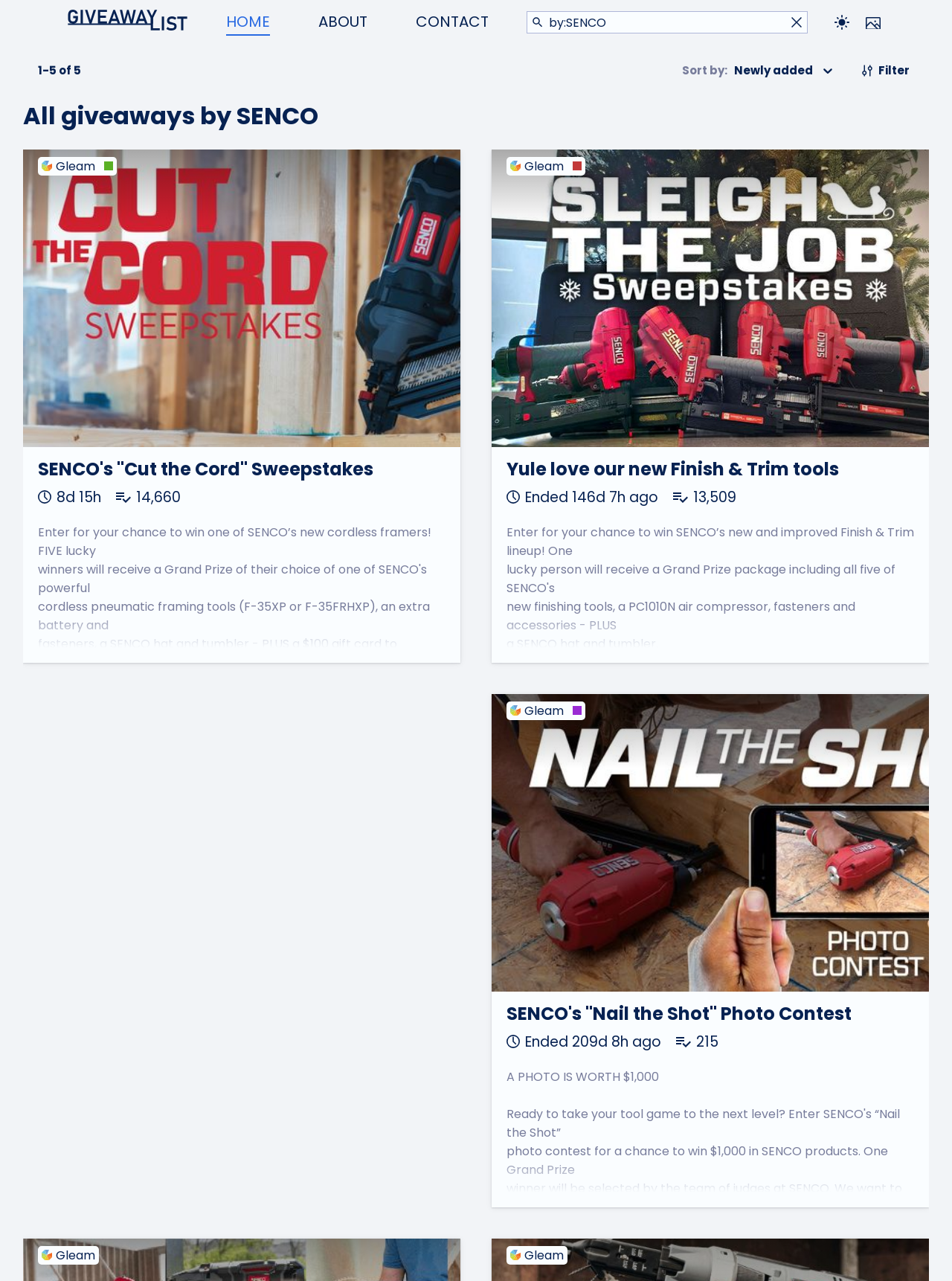Bounding box coordinates are specified in the format (top-left x, top-left y, bottom-right x, bottom-right y). All values are floating point numbers bounded between 0 and 1. Please provide the bounding box coordinate of the region this sentence describes: ABOUT

[0.334, 0.007, 0.386, 0.028]